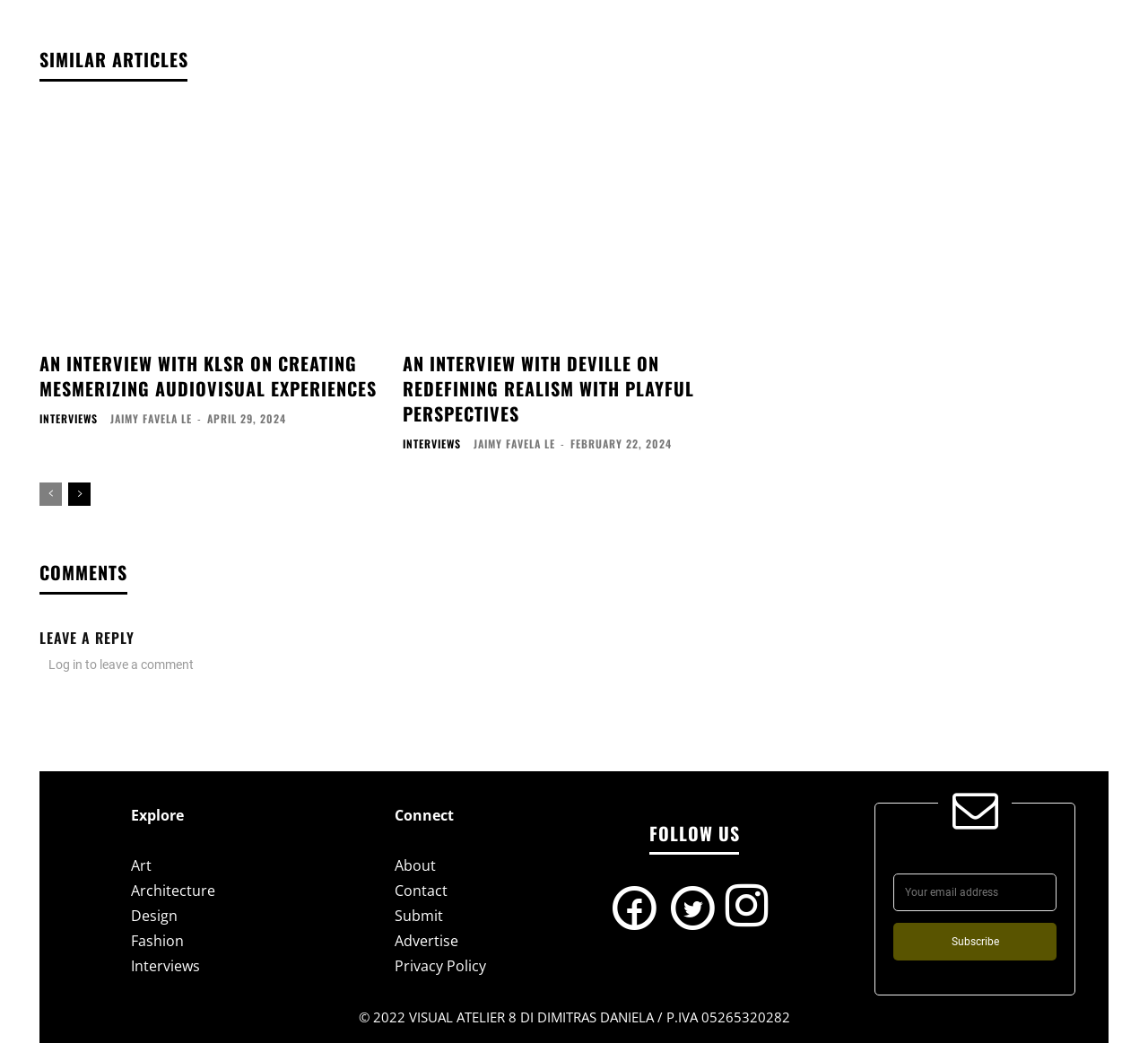Determine the bounding box coordinates of the clickable region to carry out the instruction: "Click on the 'Interviews' link".

[0.034, 0.396, 0.085, 0.407]